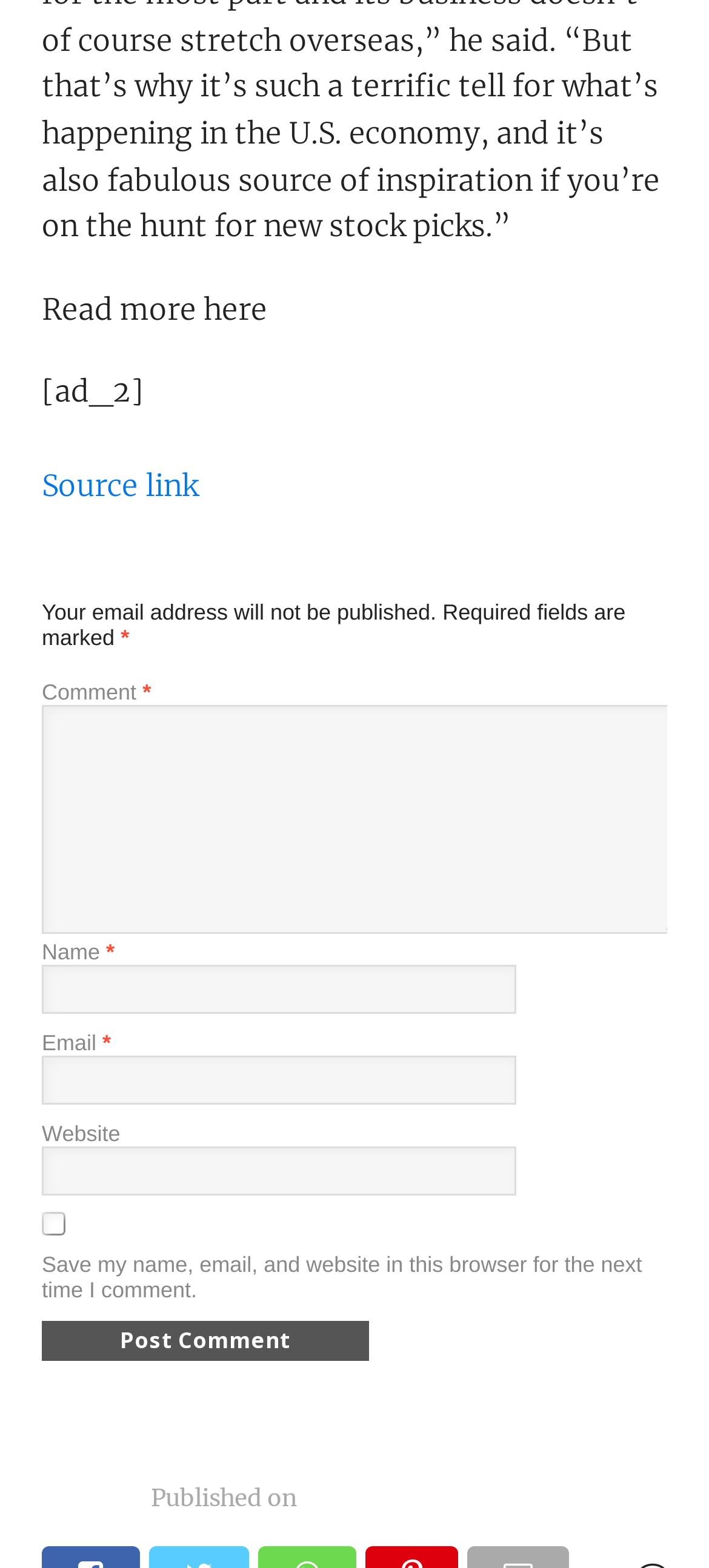What is the purpose of the 'Comment' textbox?
Examine the image closely and answer the question with as much detail as possible.

The 'Comment' textbox is a required field, and it is placed below the 'Read more here' text, indicating that users can enter their comments or opinions about the content. The presence of the 'Post Comment' button also suggests that the comment will be submitted after filling in the required fields.